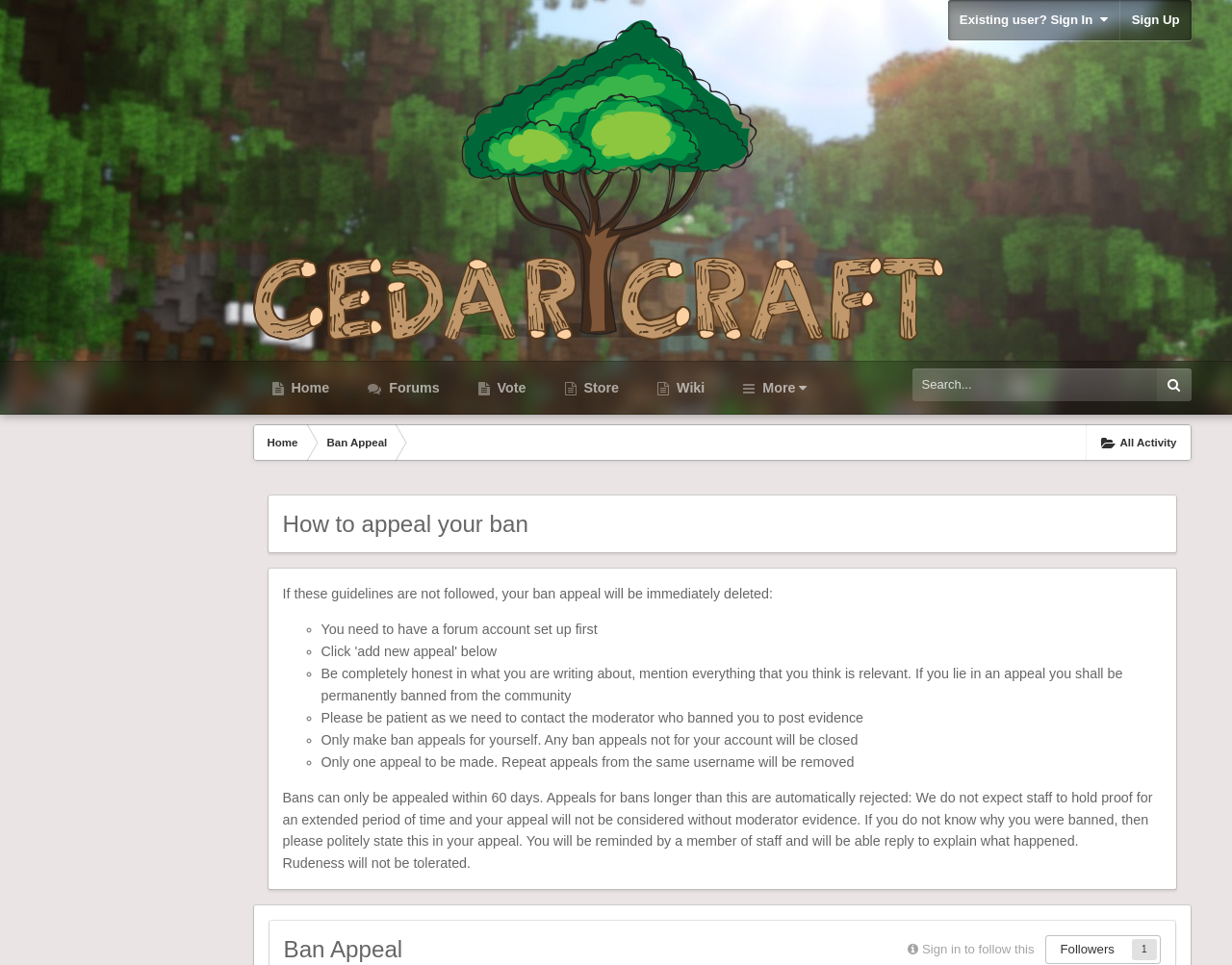Locate the bounding box coordinates of the area to click to fulfill this instruction: "Go to the home page". The bounding box should be presented as four float numbers between 0 and 1, in the order [left, top, right, bottom].

[0.205, 0.382, 0.283, 0.422]